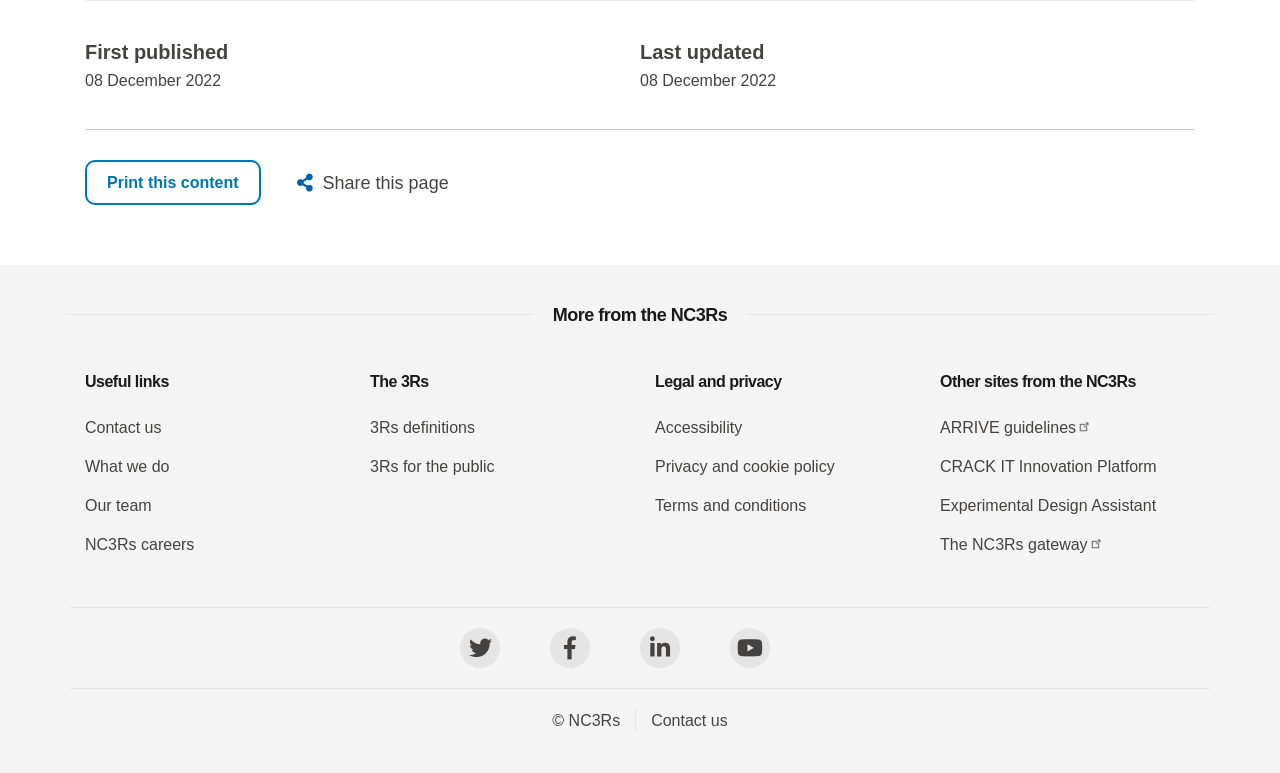Identify the bounding box coordinates for the element that needs to be clicked to fulfill this instruction: "Go to NC3Rs careers". Provide the coordinates in the format of four float numbers between 0 and 1: [left, top, right, bottom].

[0.066, 0.693, 0.152, 0.715]